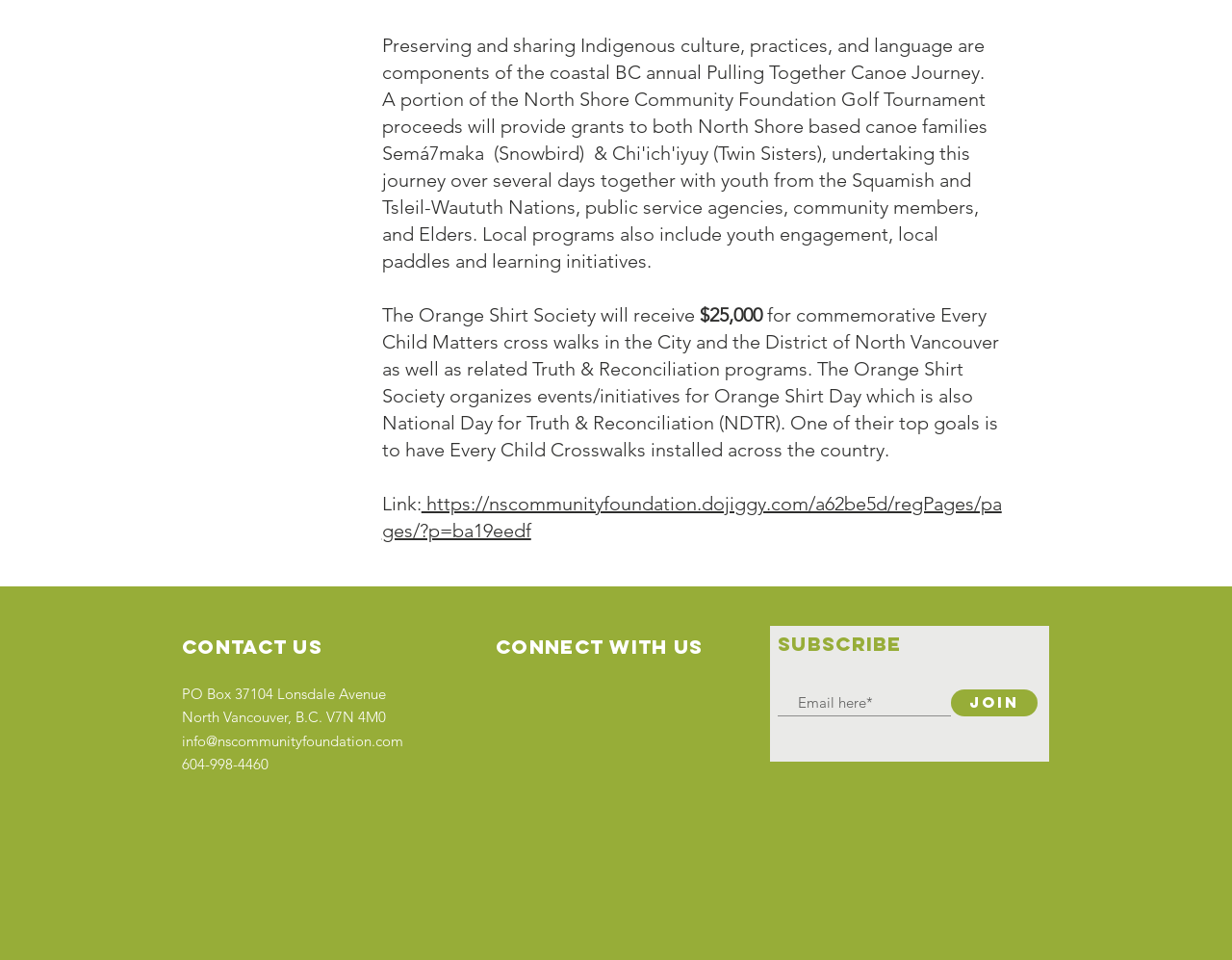Using the details from the image, please elaborate on the following question: What is the contact email of the organization?

The contact information of the organization is provided in the 'Contact Us' section, which includes the email address info@nscommunityfoundation.com.